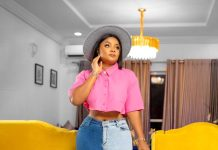What is on the woman's head?
Please provide a comprehensive answer based on the details in the screenshot.

The caption highlights the woman's fashion-forward approach, mentioning that she wears a trendy hat, which adds a touch of flair to her overall look.